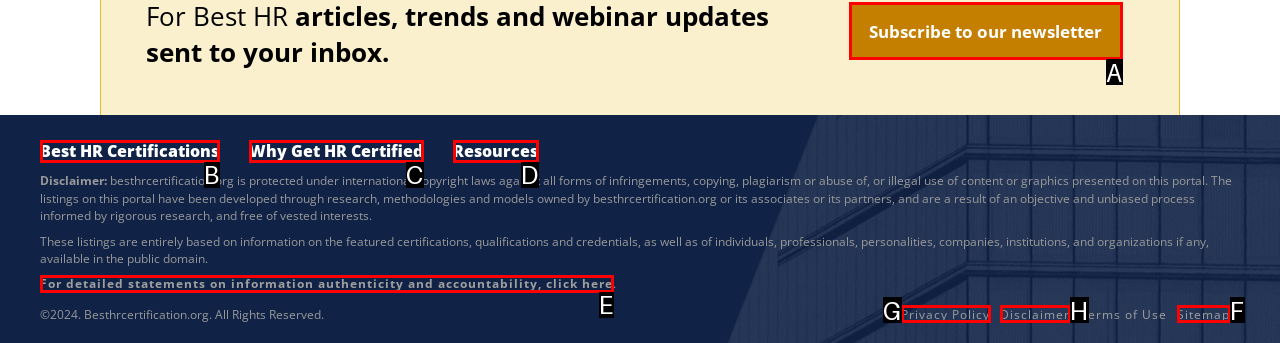Find the appropriate UI element to complete the task: Explore the sitemap. Indicate your choice by providing the letter of the element.

F